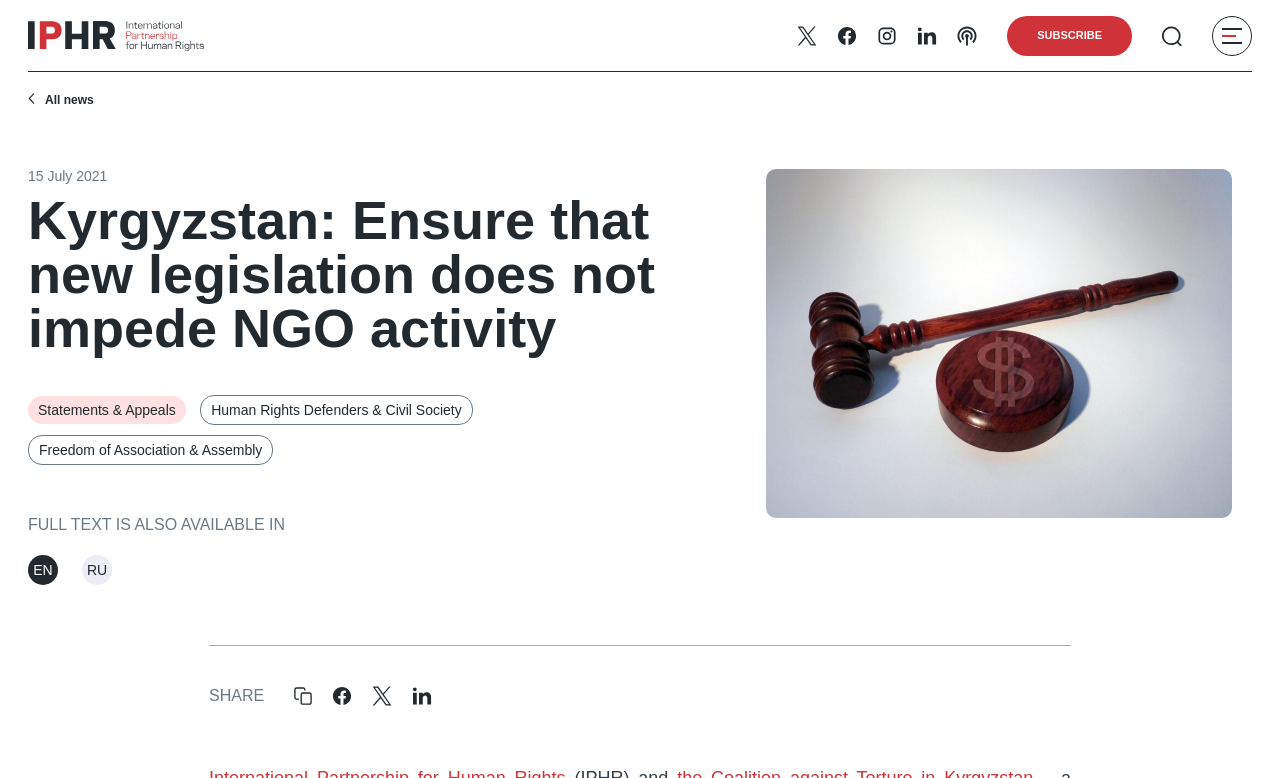Based on the image, provide a detailed and complete answer to the question: 
What is the date of the news article?

I found the date of the news article by looking at the static text element with the bounding box coordinates [0.022, 0.216, 0.084, 0.236], which contains the text '15 July 2021'.